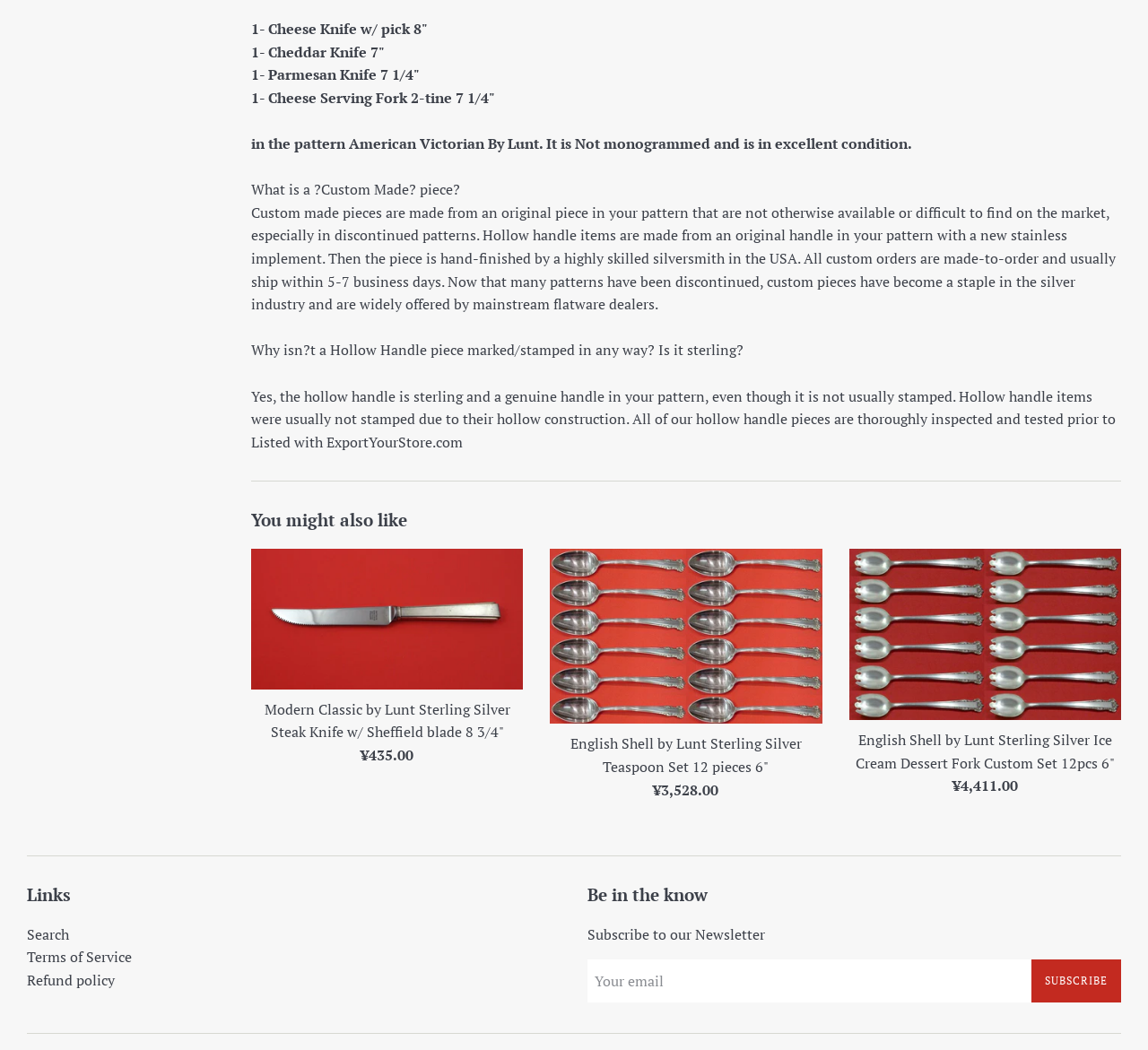Predict the bounding box coordinates of the area that should be clicked to accomplish the following instruction: "Subscribe to the newsletter". The bounding box coordinates should consist of four float numbers between 0 and 1, i.e., [left, top, right, bottom].

[0.898, 0.914, 0.977, 0.955]